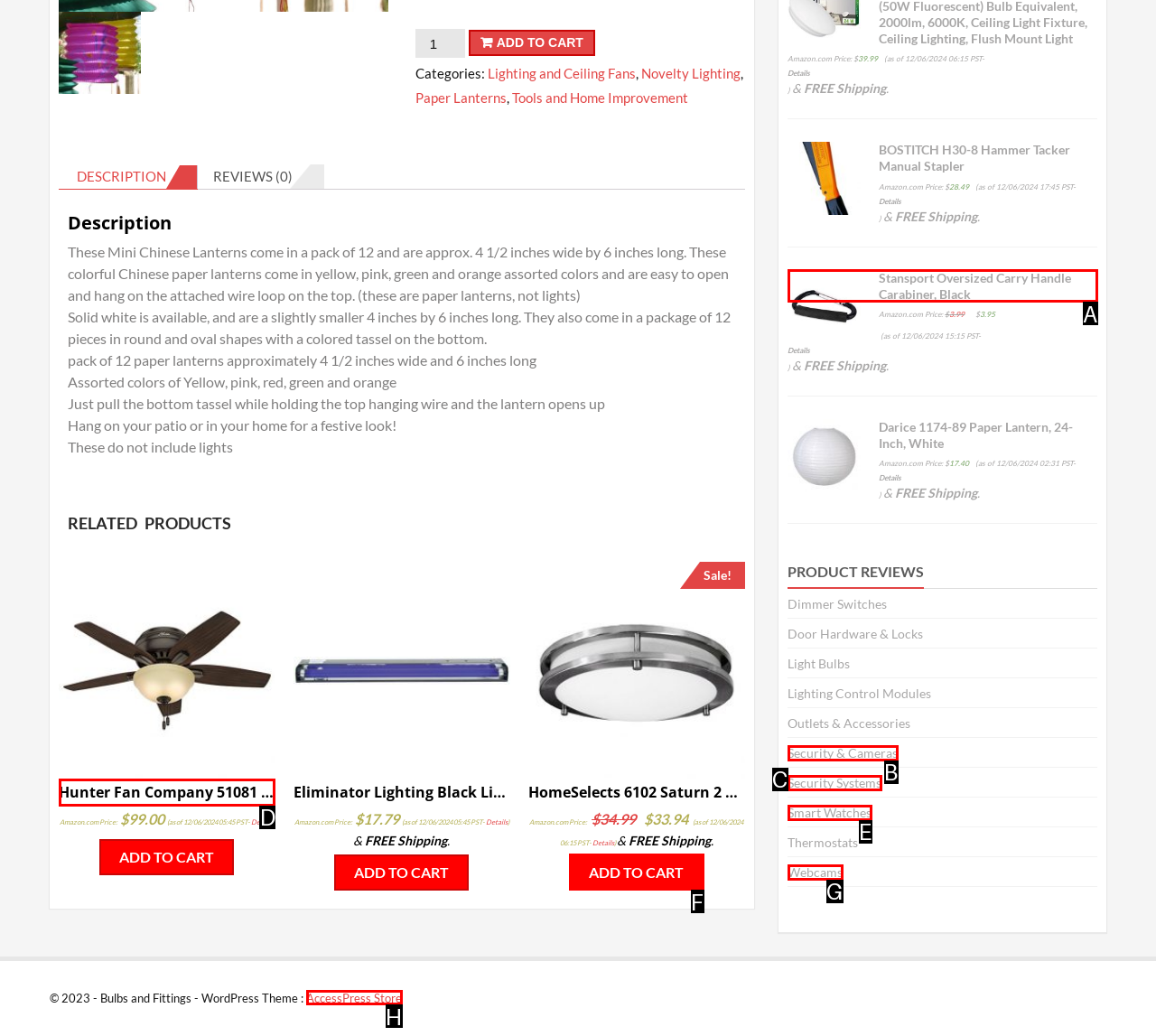Determine which HTML element best suits the description: Webcams. Reply with the letter of the matching option.

G